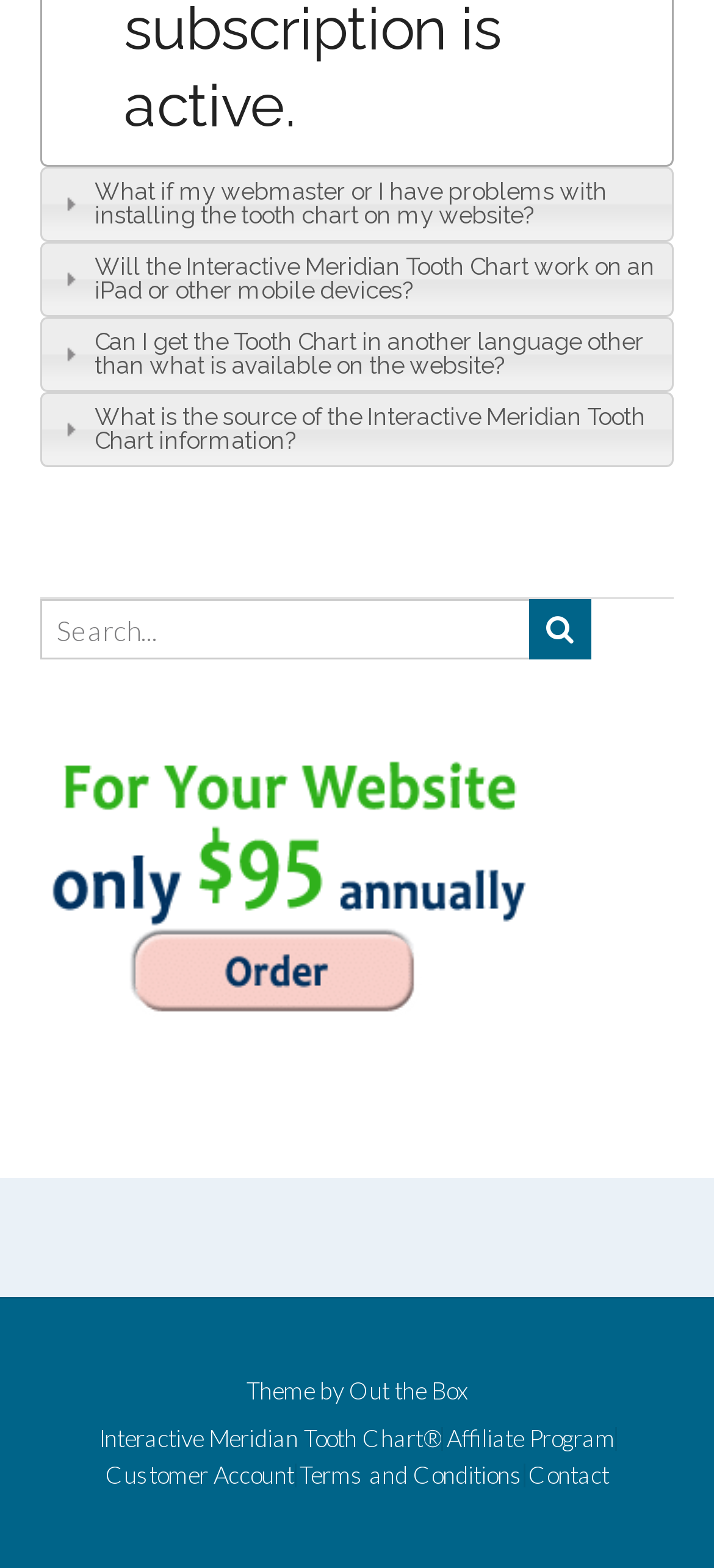Please pinpoint the bounding box coordinates for the region I should click to adhere to this instruction: "Go to the Customer Account page".

[0.147, 0.933, 0.412, 0.948]